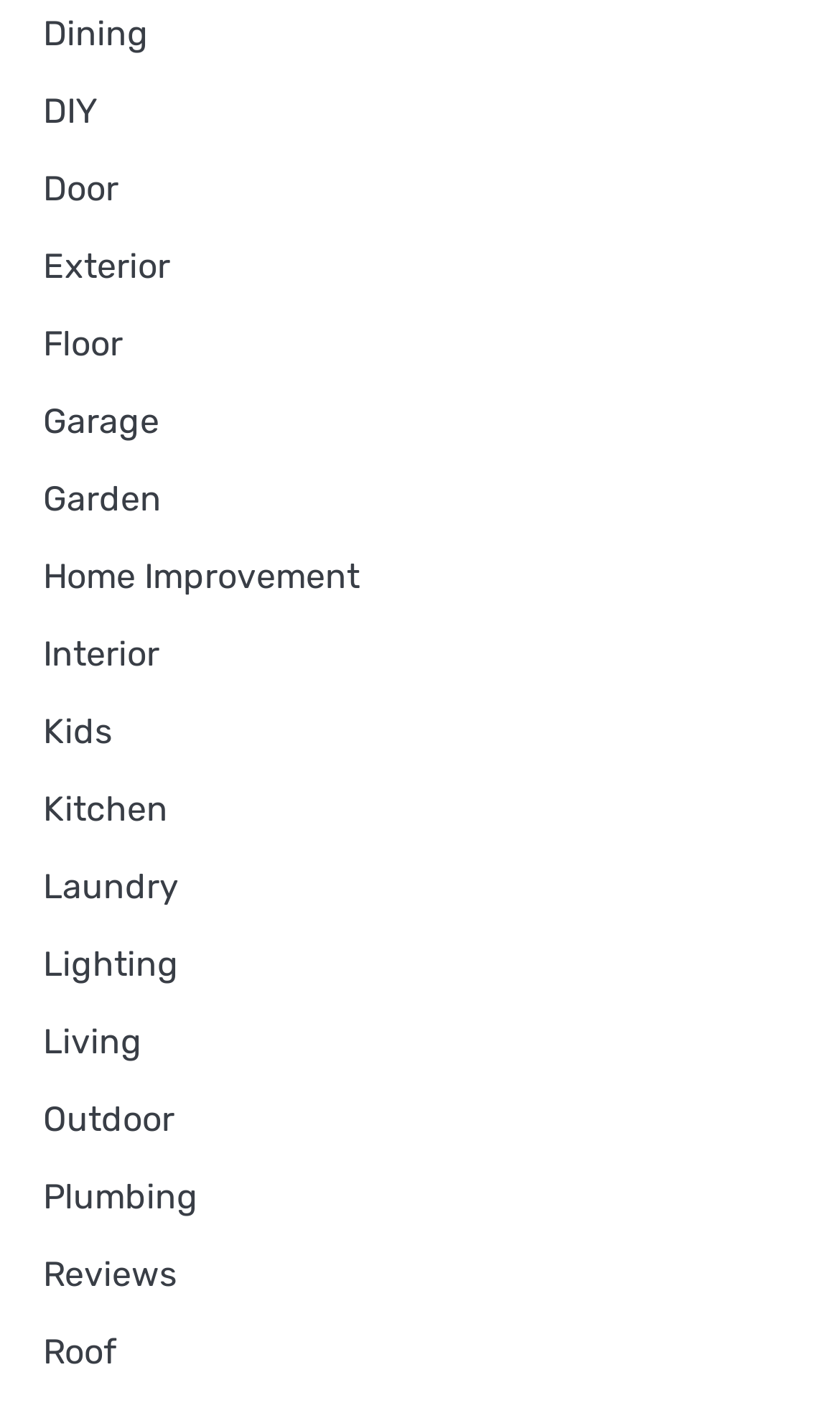Analyze the image and deliver a detailed answer to the question: Are there any categories related to children?

Upon examining the links on the webpage, I find a category called 'Kids', which suggests that there are products or content related to children available on the website.